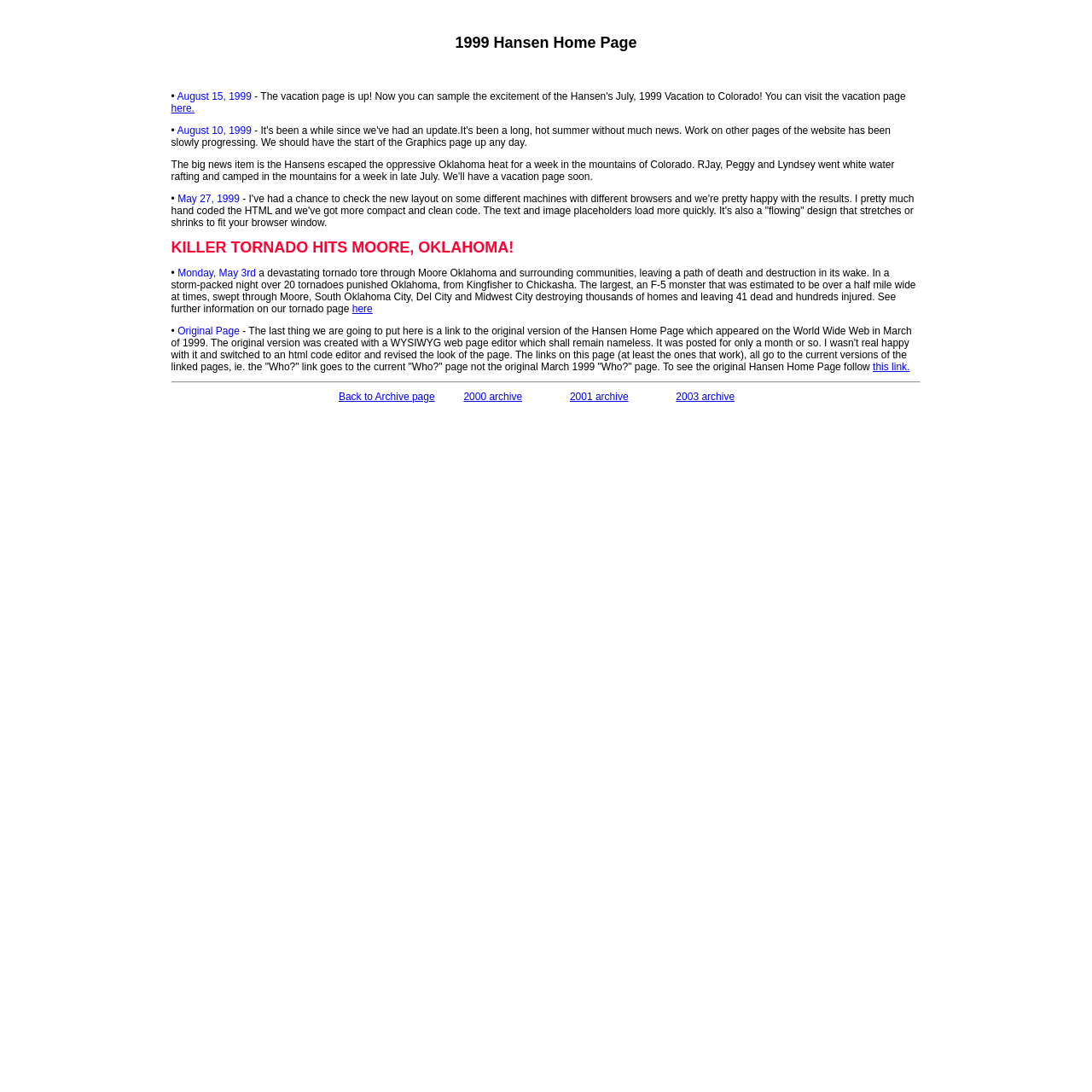What is the link to the original version of the Hansen Home Page?
Look at the screenshot and respond with a single word or phrase.

this link